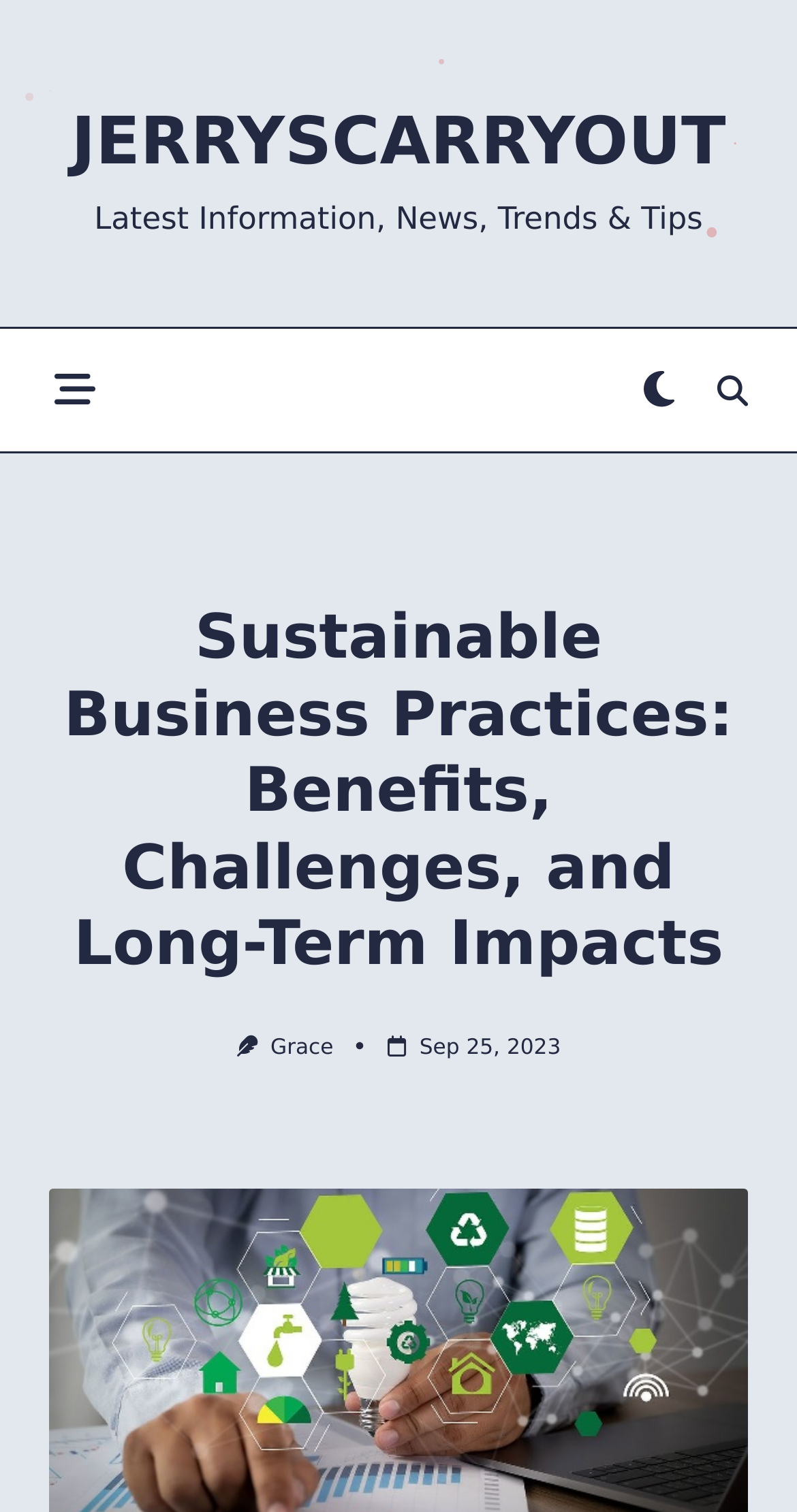Respond with a single word or phrase to the following question: What is the author of the article?

Grace